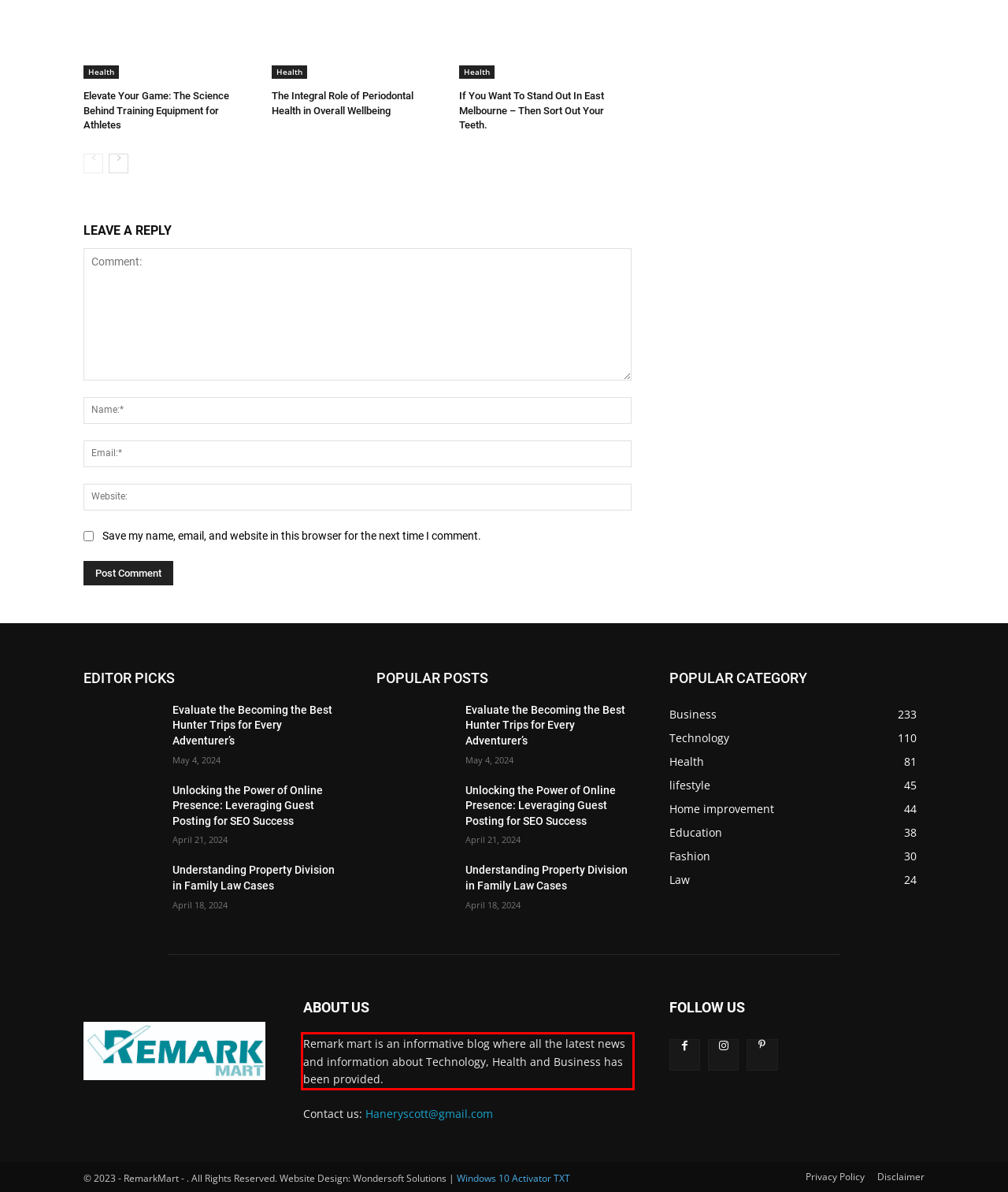Please perform OCR on the text within the red rectangle in the webpage screenshot and return the text content.

Remark mart is an informative blog where all the latest news and information about Technology, Health and Business has been provided.